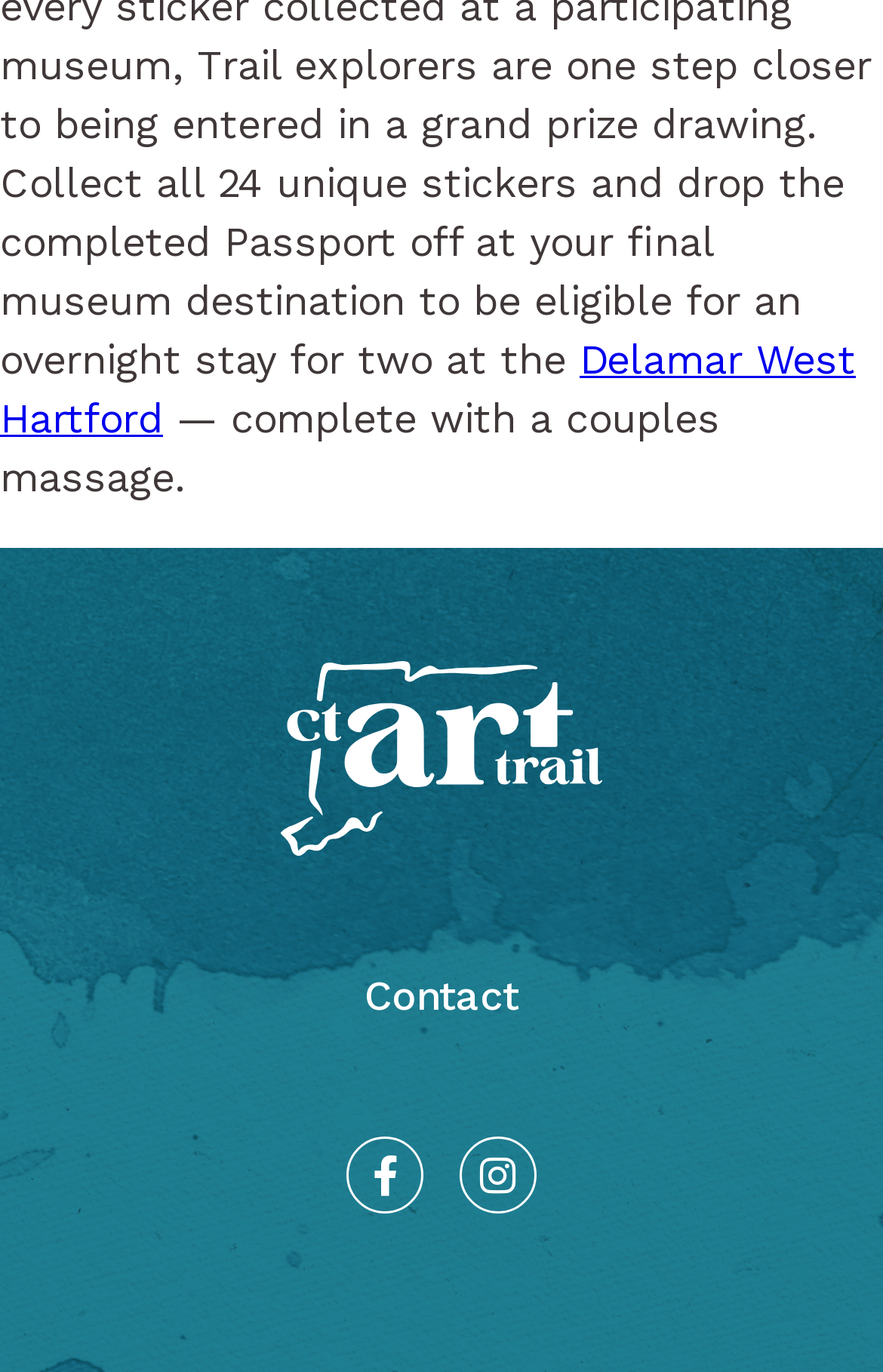Use the information in the screenshot to answer the question comprehensively: What is the name of the spa?

The name of the spa can be found in the link element at the top of the page, which reads 'Delamar West Hartford'. This suggests that the webpage is related to a spa or wellness center with this name.